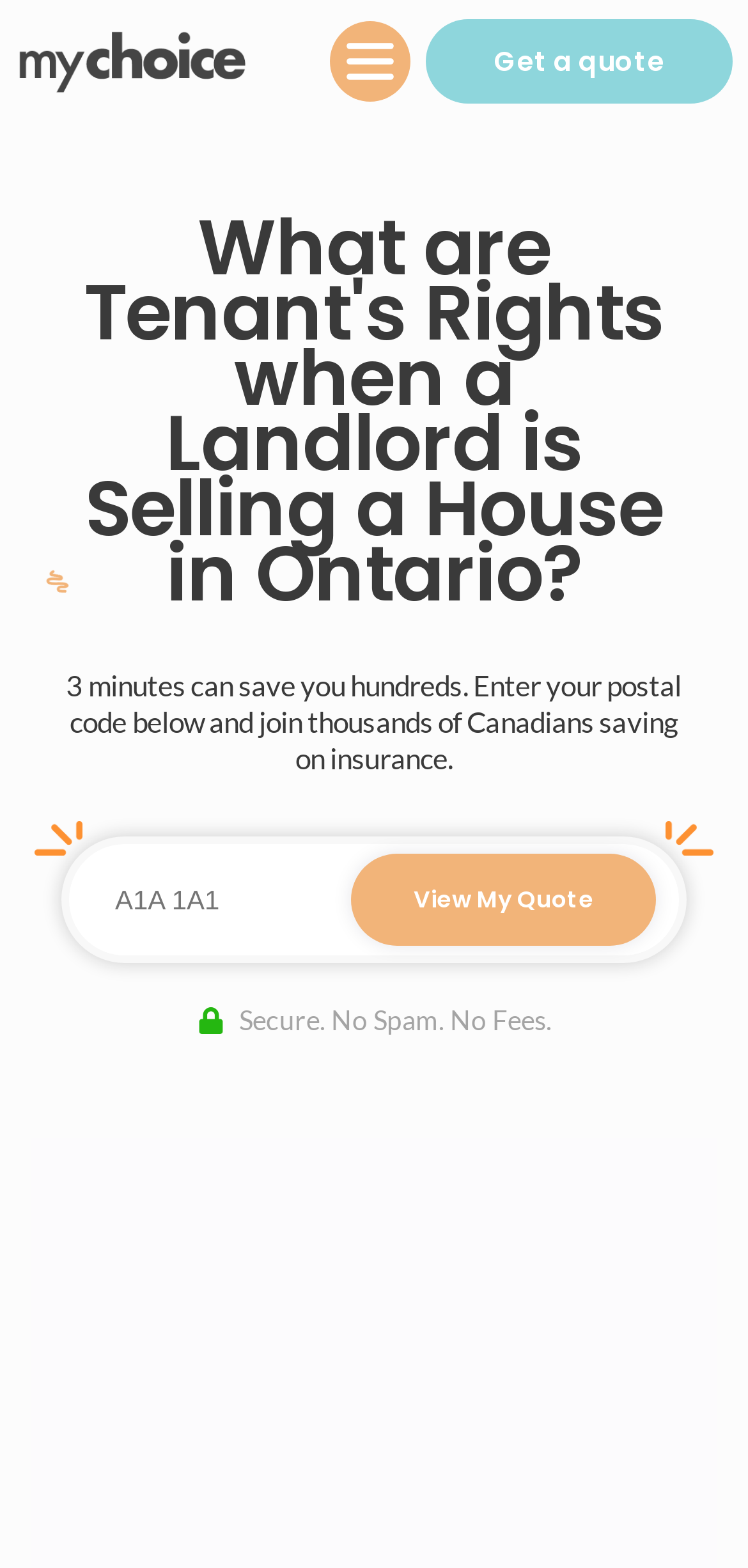What is the estimated time to save hundreds on insurance?
Answer with a single word or phrase, using the screenshot for reference.

3 minutes